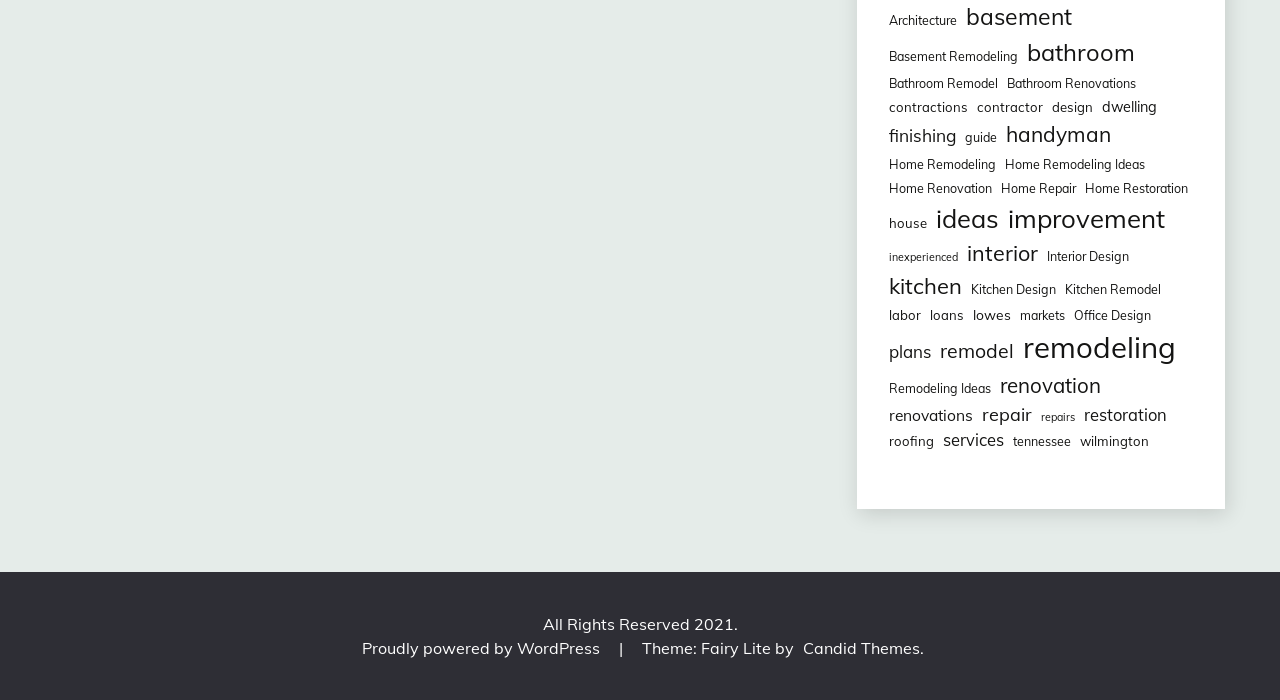Determine the bounding box coordinates for the region that must be clicked to execute the following instruction: "Learn about 'Interior Design'".

[0.818, 0.355, 0.882, 0.381]